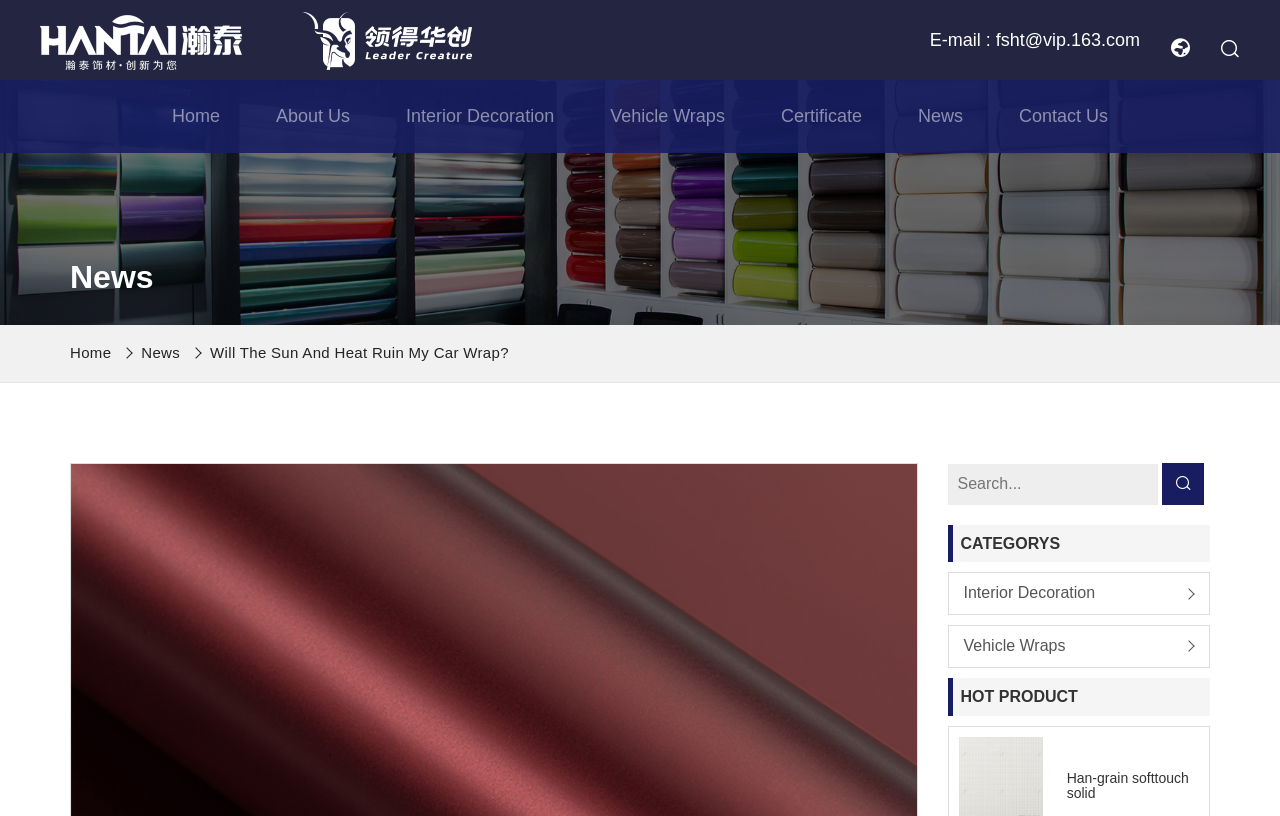Determine the bounding box coordinates of the target area to click to execute the following instruction: "go to Vehicle Wraps page."

[0.469, 0.098, 0.574, 0.188]